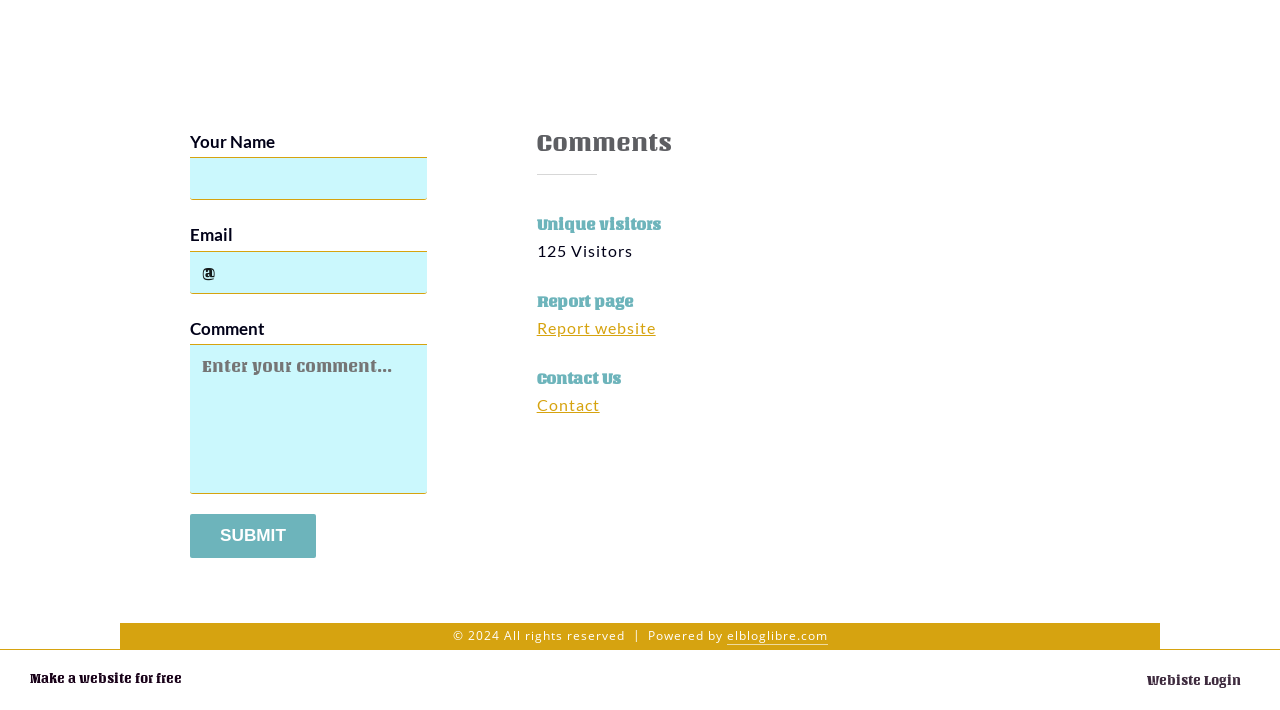Determine the bounding box coordinates of the target area to click to execute the following instruction: "Make a website for free."

[0.023, 0.947, 0.142, 0.967]